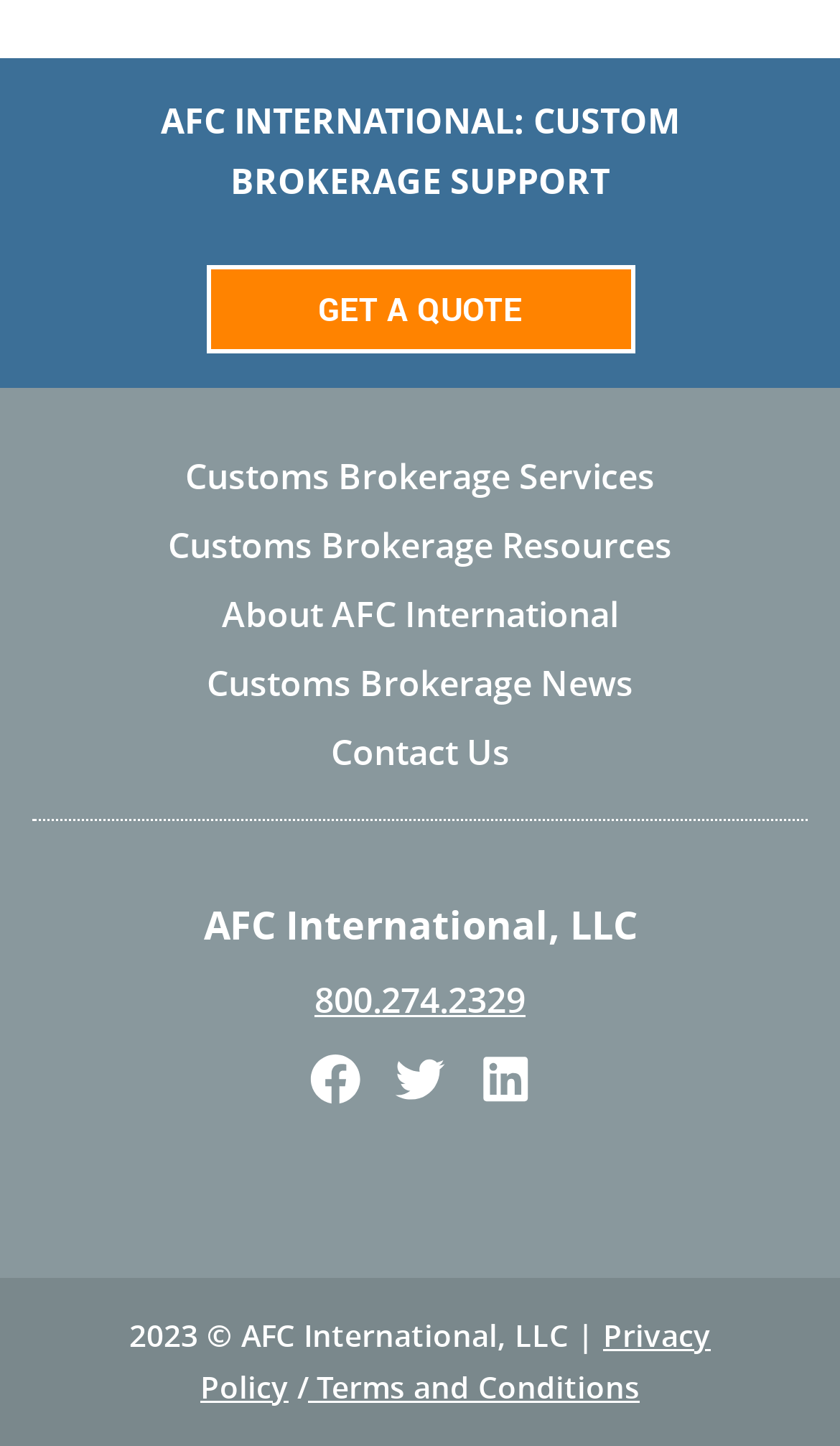Identify the bounding box coordinates of the region I need to click to complete this instruction: "Contact us".

[0.038, 0.496, 0.962, 0.544]